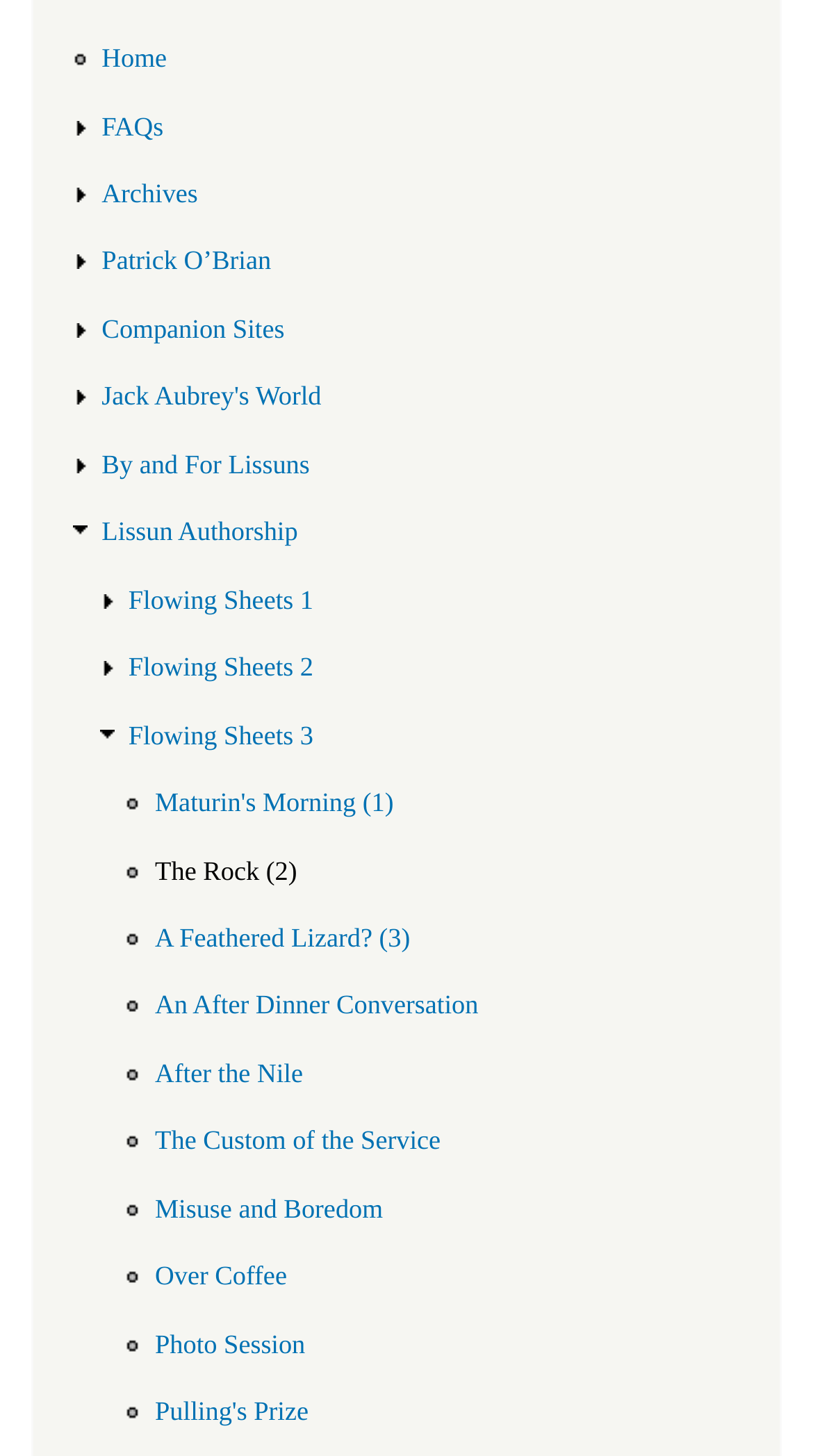Give a one-word or one-phrase response to the question:
How many sections are there in the webpage?

2